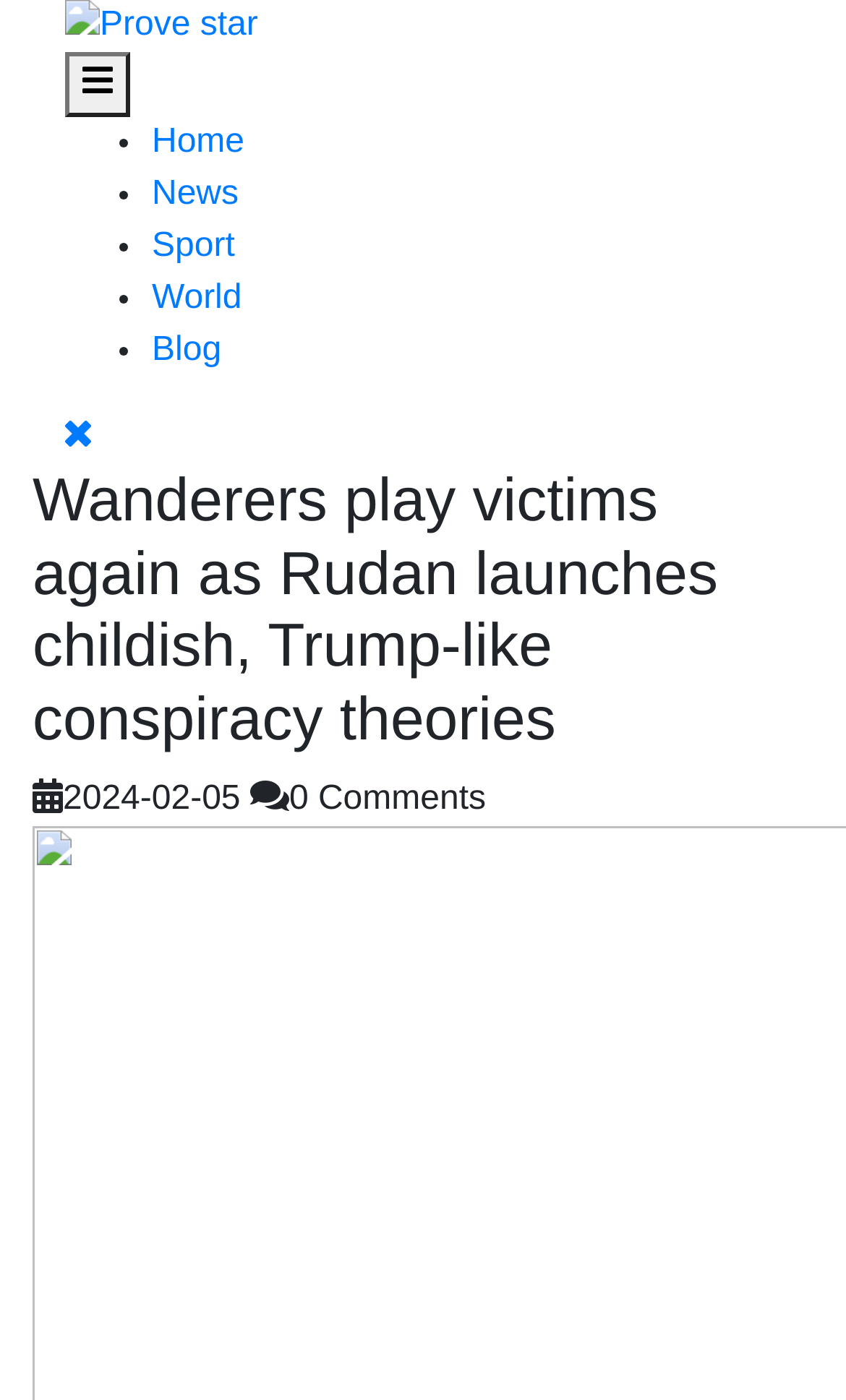Provide a single word or phrase to answer the given question: 
How many comments does the article have?

0